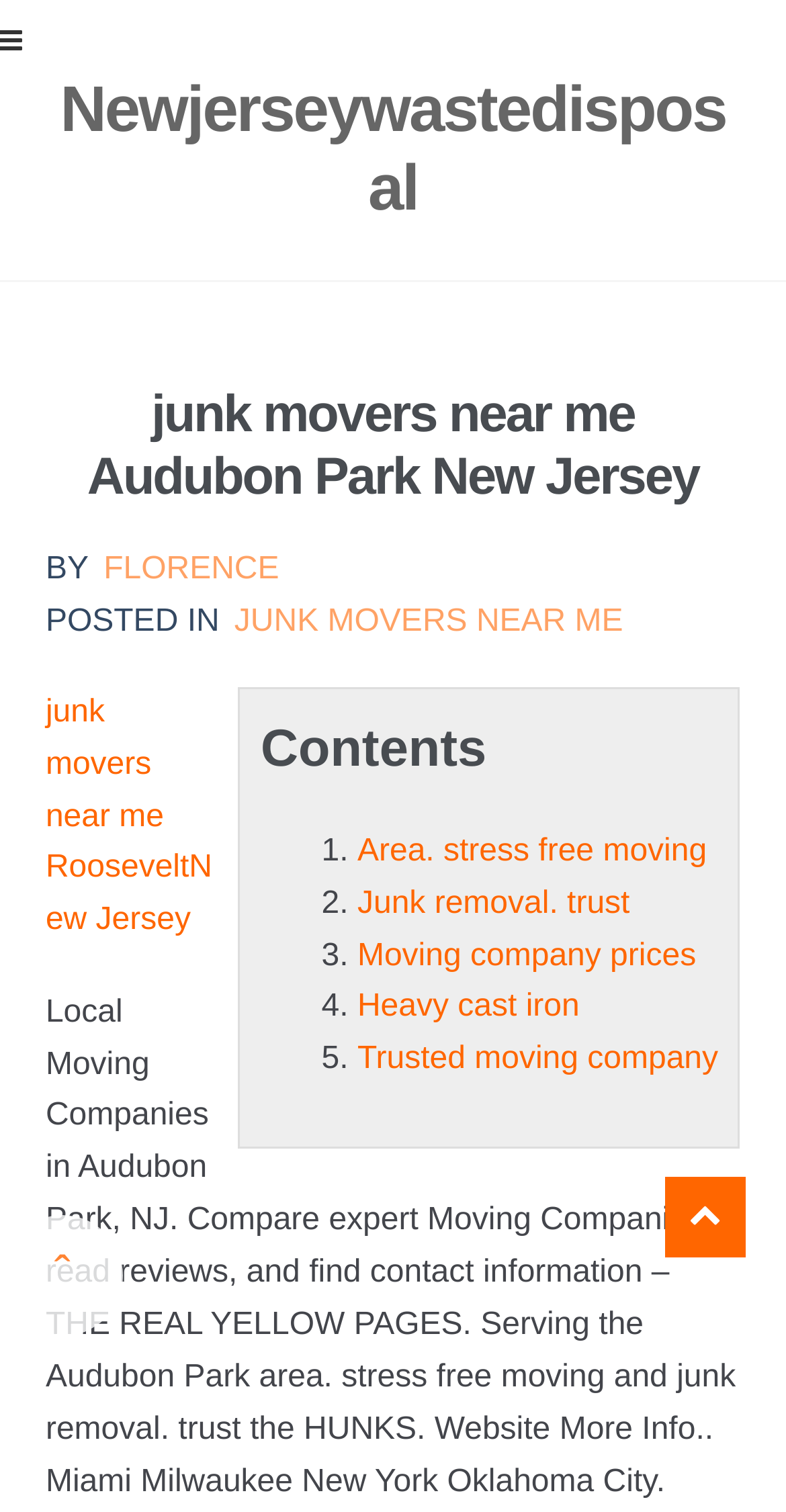What is the tone of the webpage?
Please craft a detailed and exhaustive response to the question.

The webpage provides information about the moving company, its services, and contact information, suggesting an informative tone rather than a promotional or persuasive one.